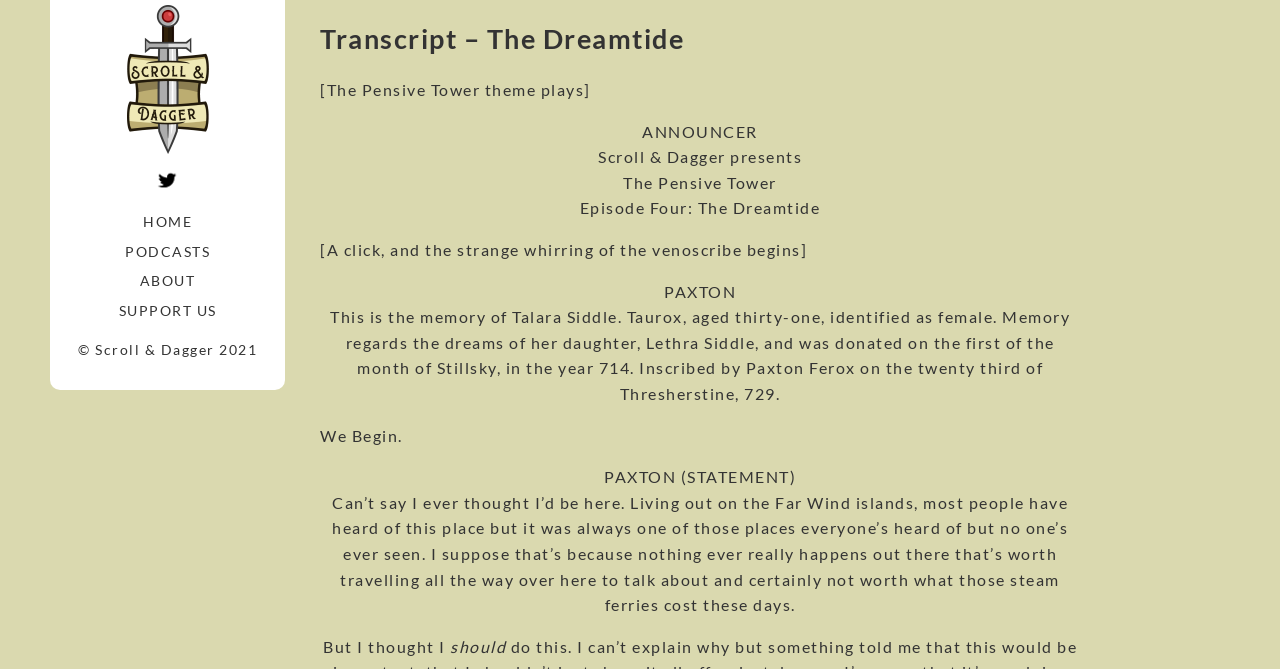What is the title of the current episode?
Look at the screenshot and respond with a single word or phrase.

The Dreamtide